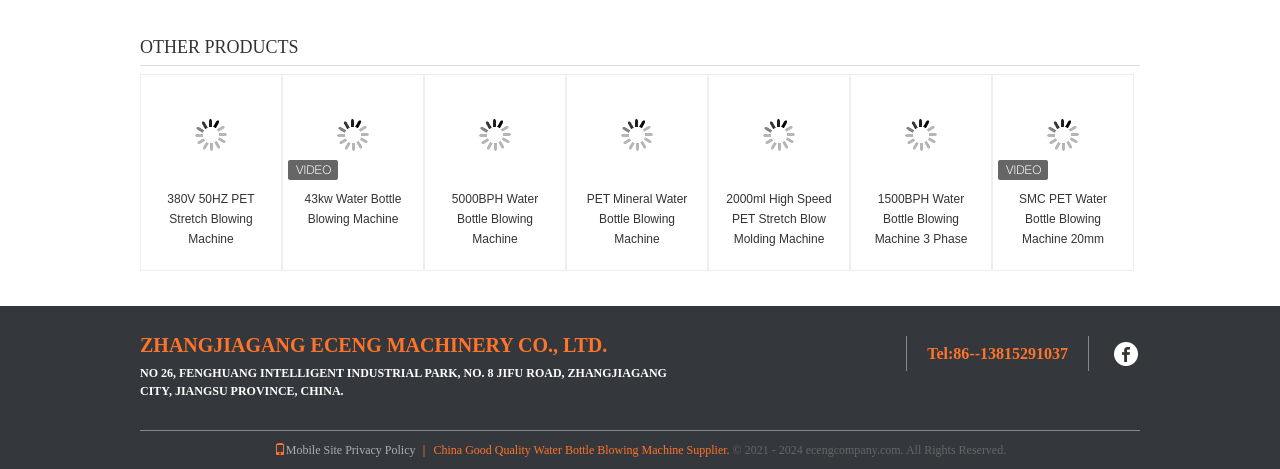Identify the bounding box coordinates for the UI element described as follows: "Privacy Policy". Ensure the coordinates are four float numbers between 0 and 1, formatted as [left, top, right, bottom].

[0.27, 0.945, 0.325, 0.975]